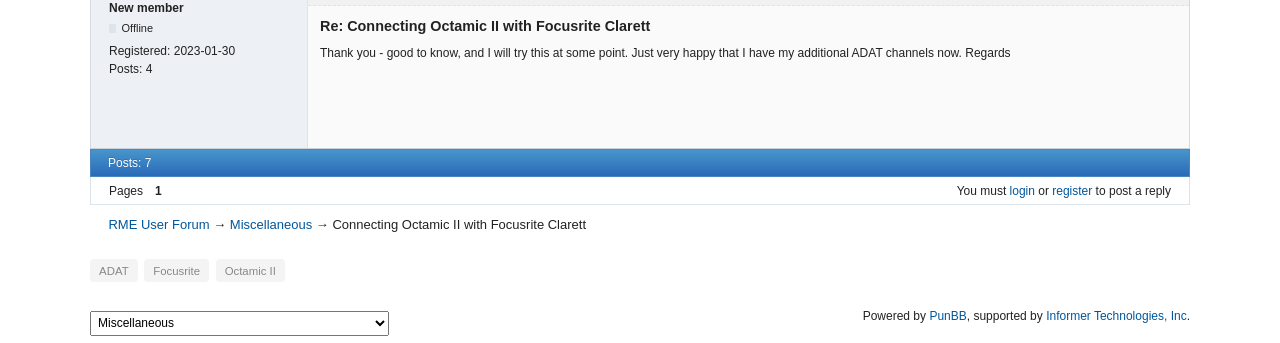How many posts does the user have?
Answer briefly with a single word or phrase based on the image.

4